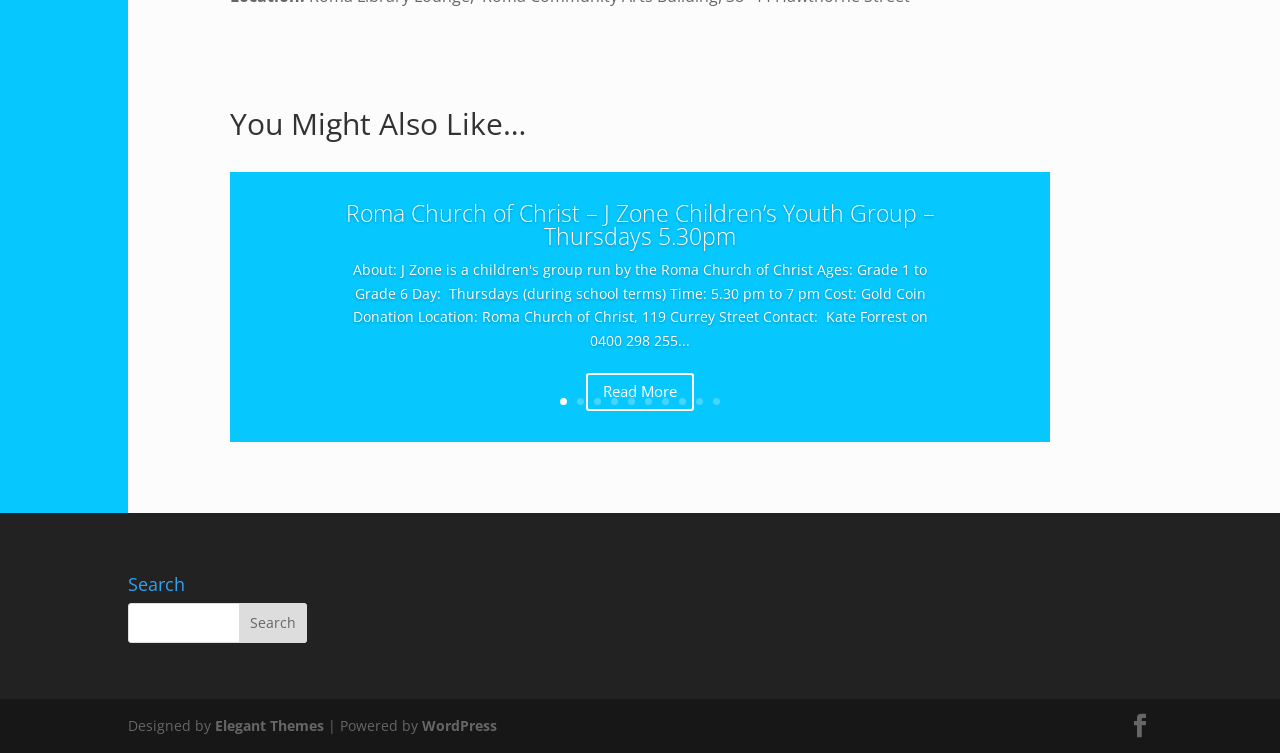How many pagination links are there?
Answer with a single word or phrase by referring to the visual content.

10